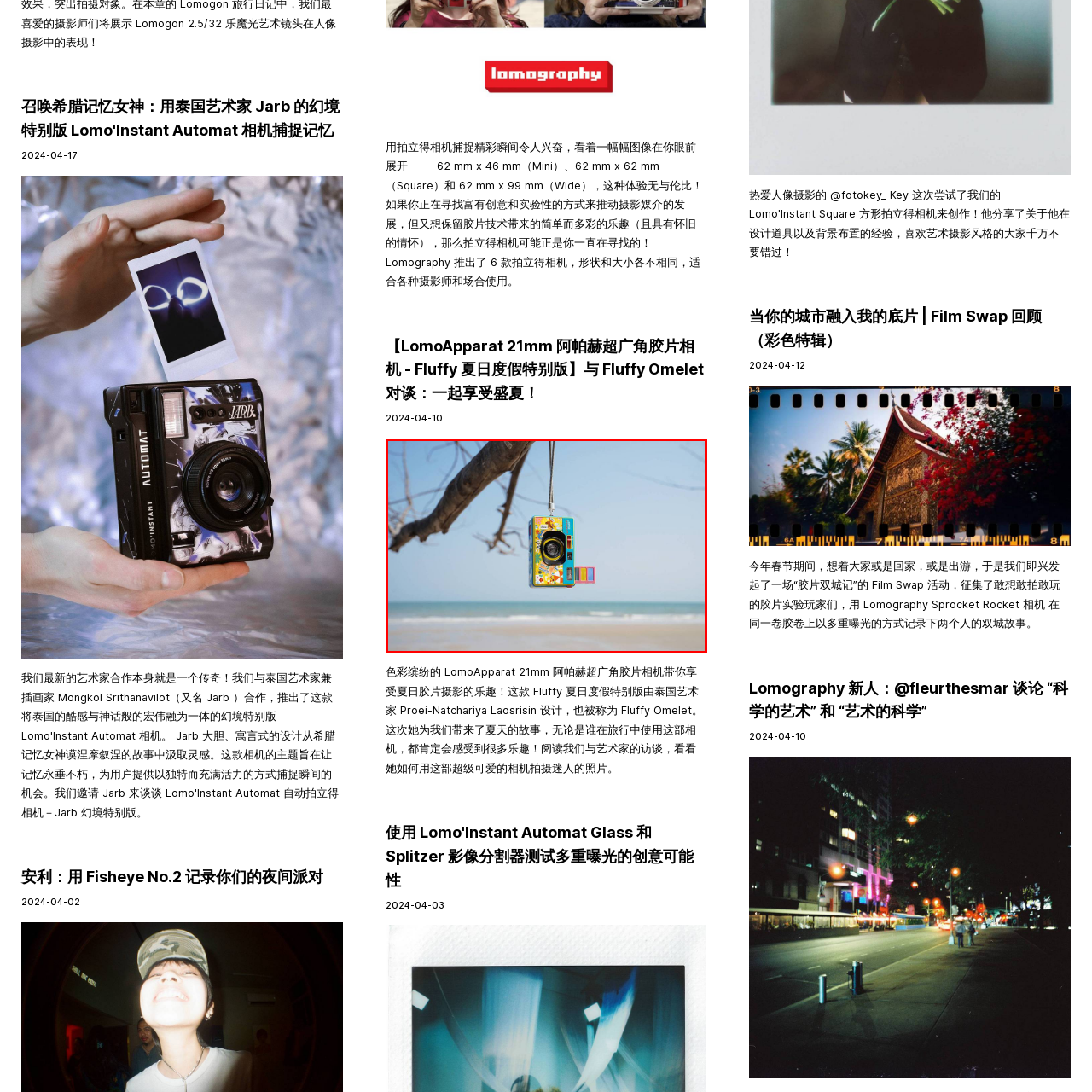Review the image segment marked with the grey border and deliver a thorough answer to the following question, based on the visual information provided: 
What is the background of the scene?

The caption describes the scene as having a breathtaking beach in the background, which hints at summer adventures and memories waiting to be captured.